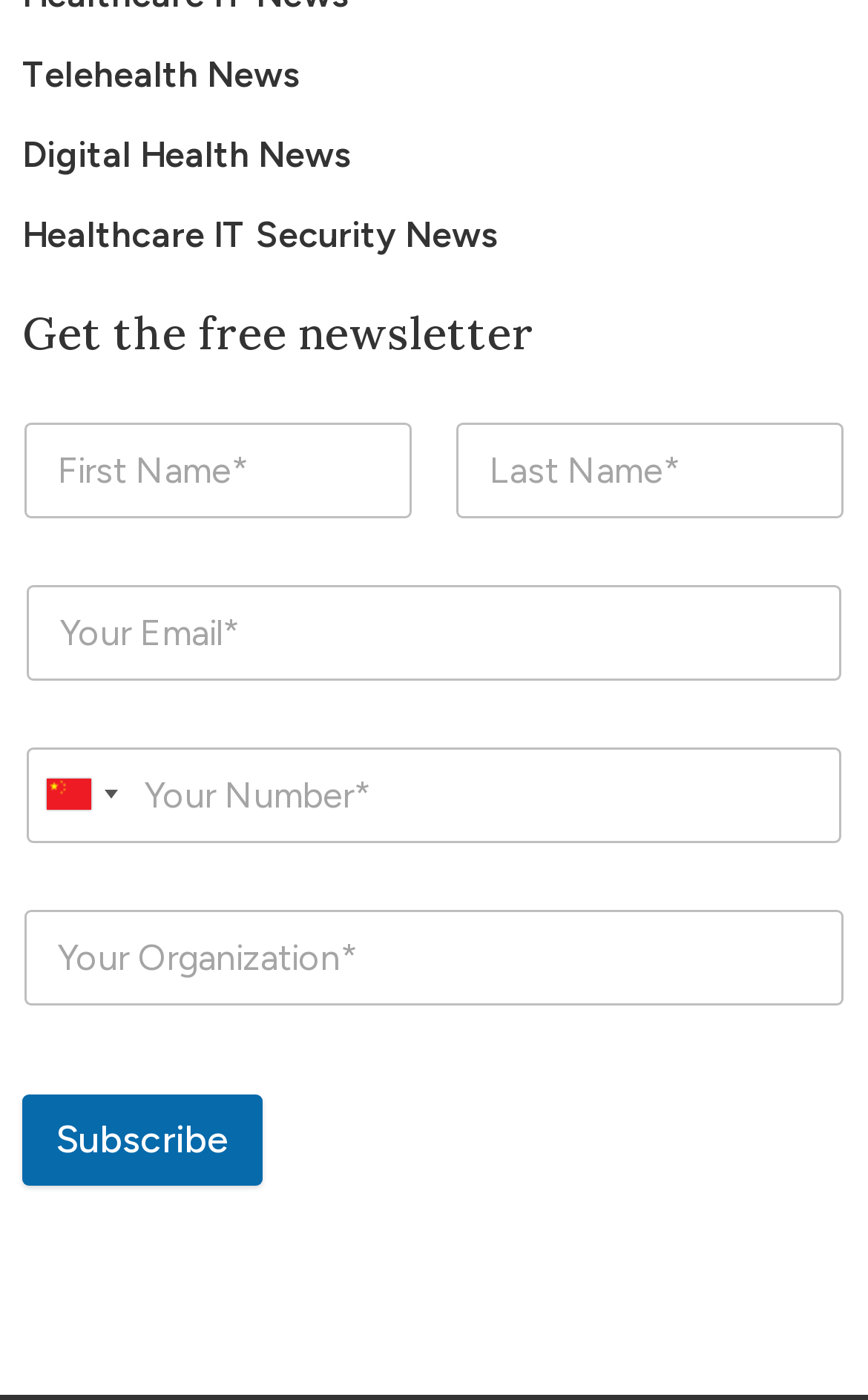Please identify the bounding box coordinates of the element on the webpage that should be clicked to follow this instruction: "Click on Telehealth News". The bounding box coordinates should be given as four float numbers between 0 and 1, formatted as [left, top, right, bottom].

[0.026, 0.038, 0.974, 0.071]